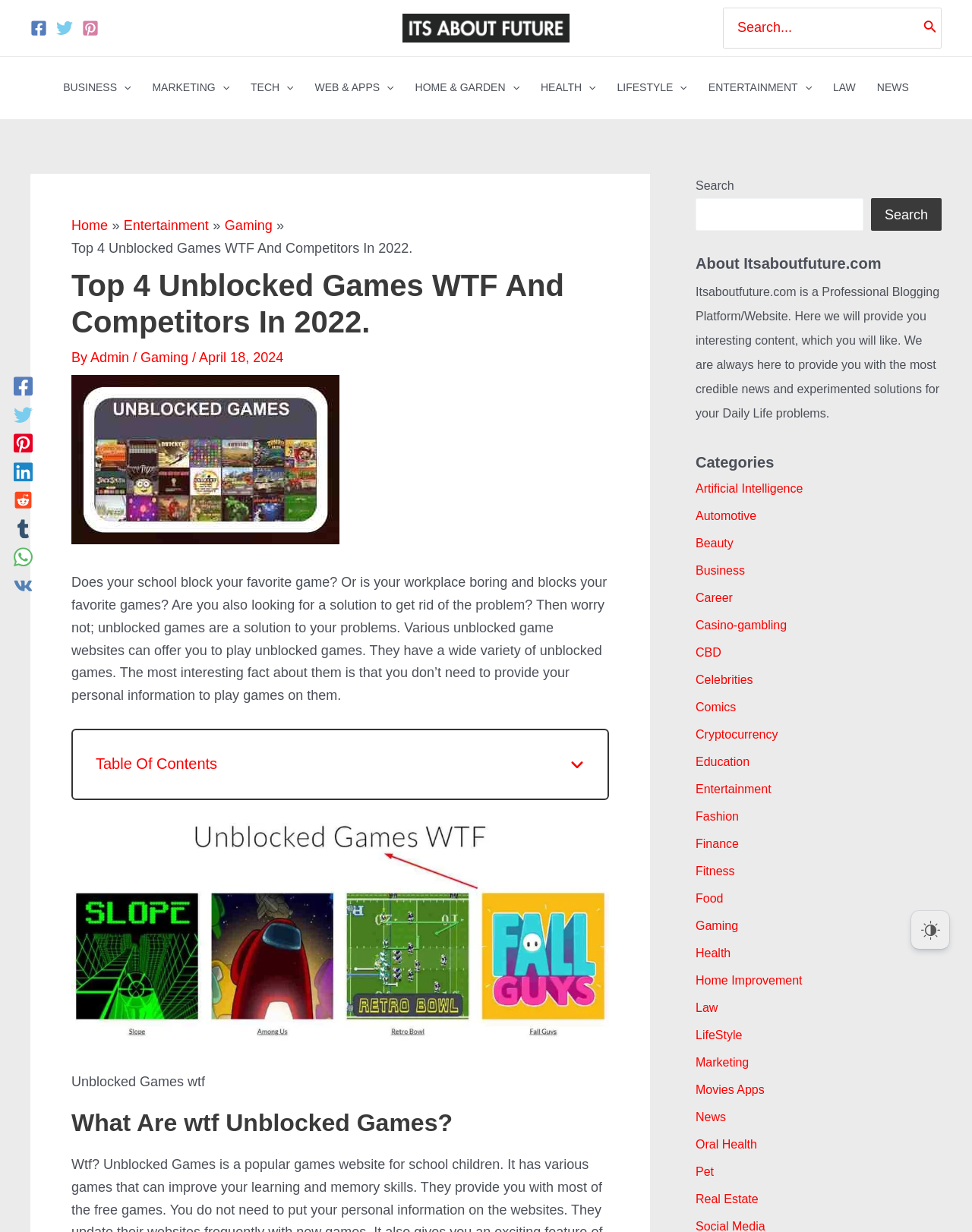Determine the bounding box coordinates of the region to click in order to accomplish the following instruction: "Read about unblocked games". Provide the coordinates as four float numbers between 0 and 1, specifically [left, top, right, bottom].

[0.073, 0.467, 0.624, 0.57]